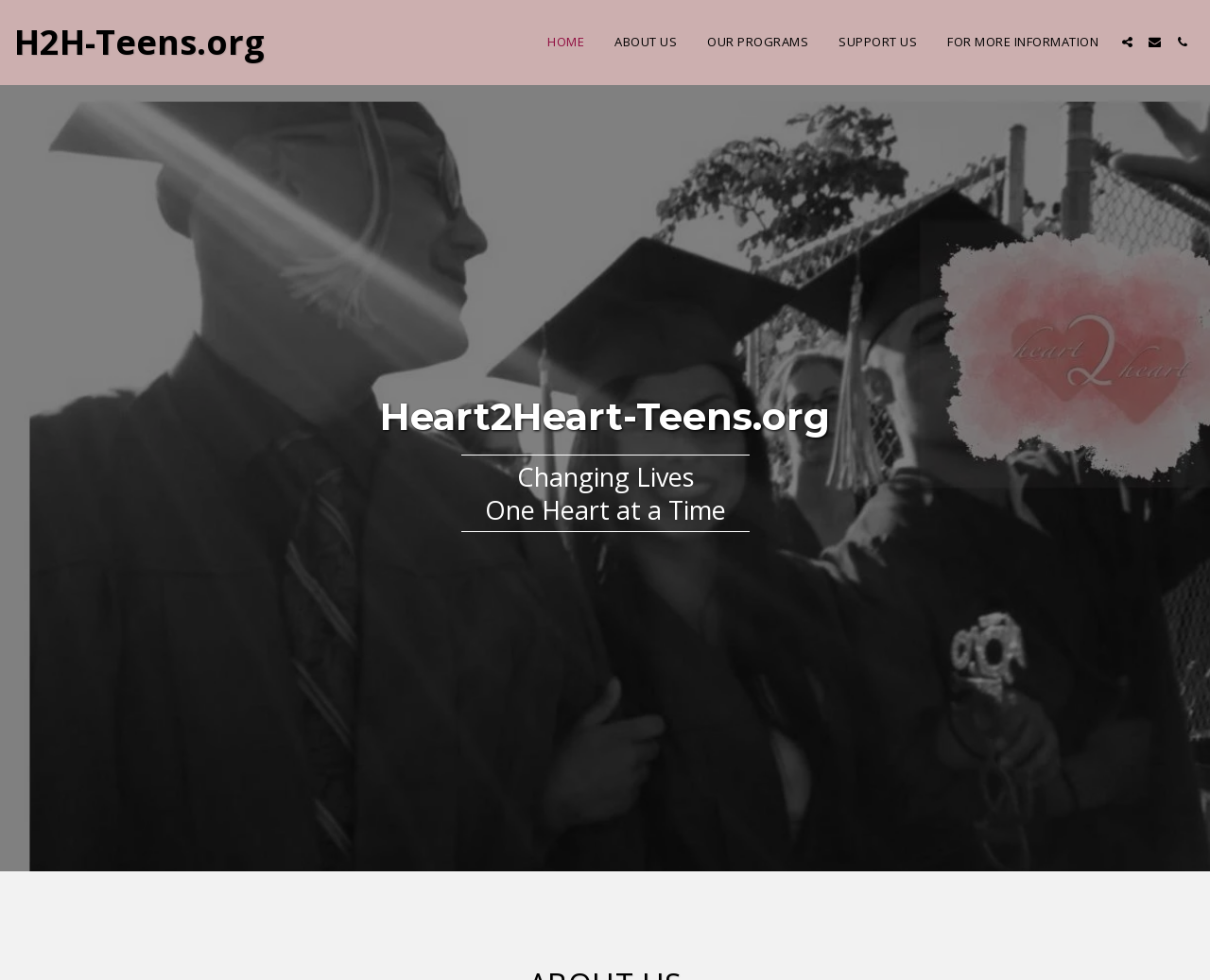Provide a thorough description of this webpage.

The webpage is titled "H2H-Teens.org" and has a navigation menu at the top with five links: "HOME", "ABOUT US", "OUR PROGRAMS", "SUPPORT US", and "FOR MORE INFORMATION", which are evenly spaced and aligned horizontally. 

Below the navigation menu, there is a prominent section with a heading "Heart2Heart-Teens.org" centered at the top. This section contains two lines of text: "Changing Lives" and "One Heart at a Time", which are stacked vertically and positioned slightly below the center of the page. 

On the top right corner, there are three small buttons, likely representing social media or other external links, arranged horizontally and closely together.